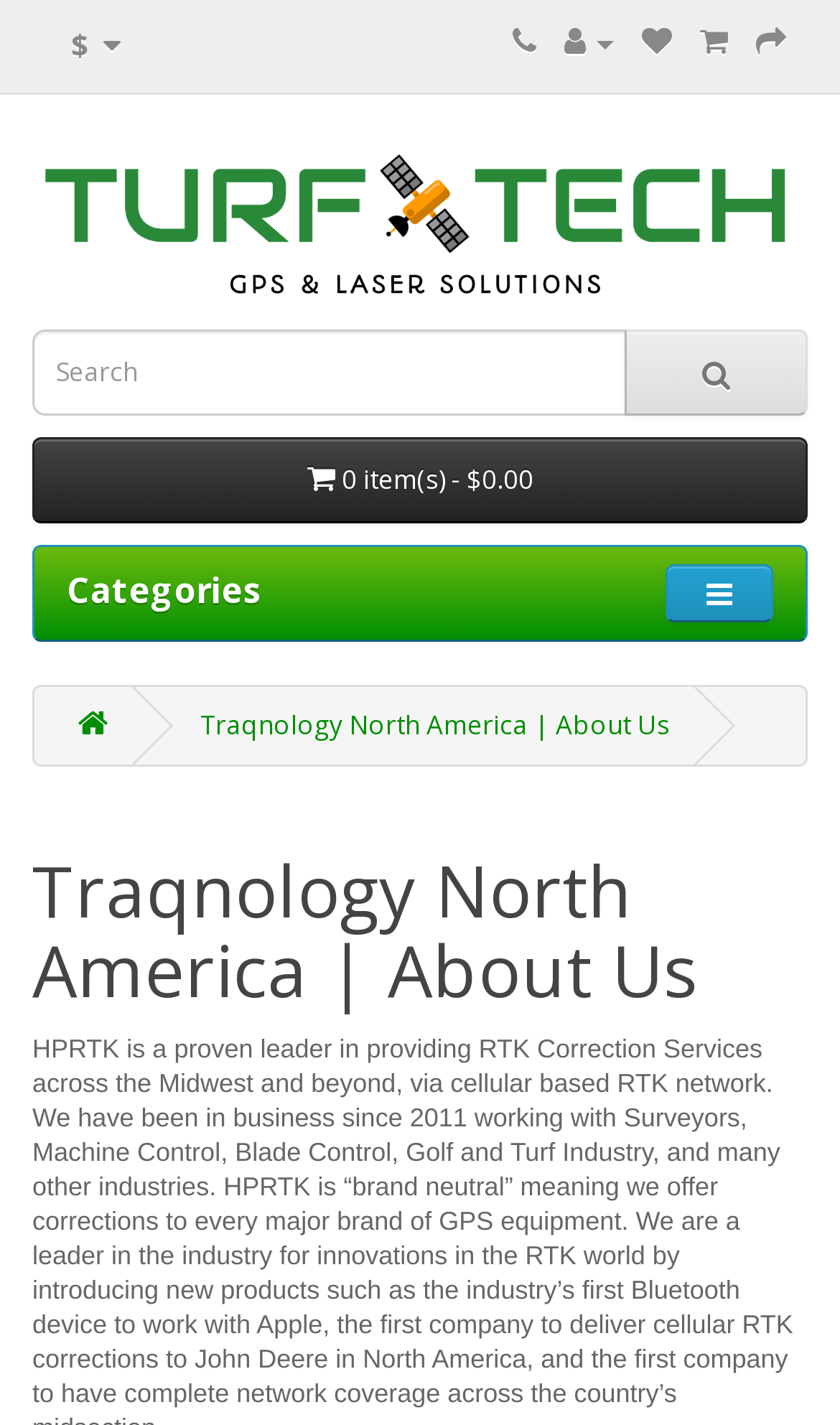Based on the image, provide a detailed response to the question:
How many items are in the shopping cart?

The button with the text ' 0 item(s) - $0.00' indicates that there are currently 0 items in the shopping cart, and the total cost is $0.00.